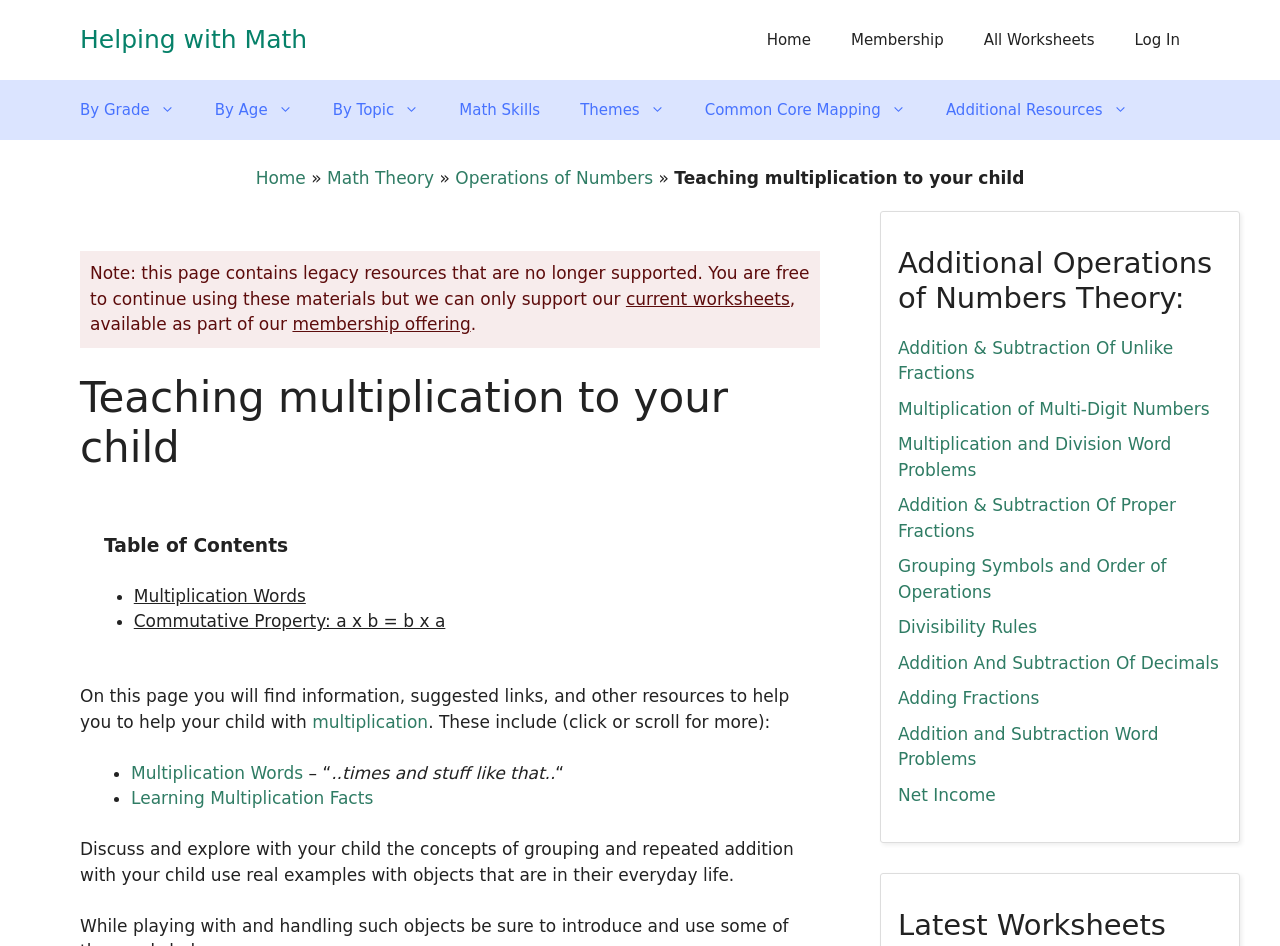What is the purpose of this webpage?
Based on the image, please offer an in-depth response to the question.

The webpage is designed to provide resources and information to help parents or educators teach multiplication to children, as indicated by the heading 'Teaching multiplication to your child' and the various links to math-related topics.